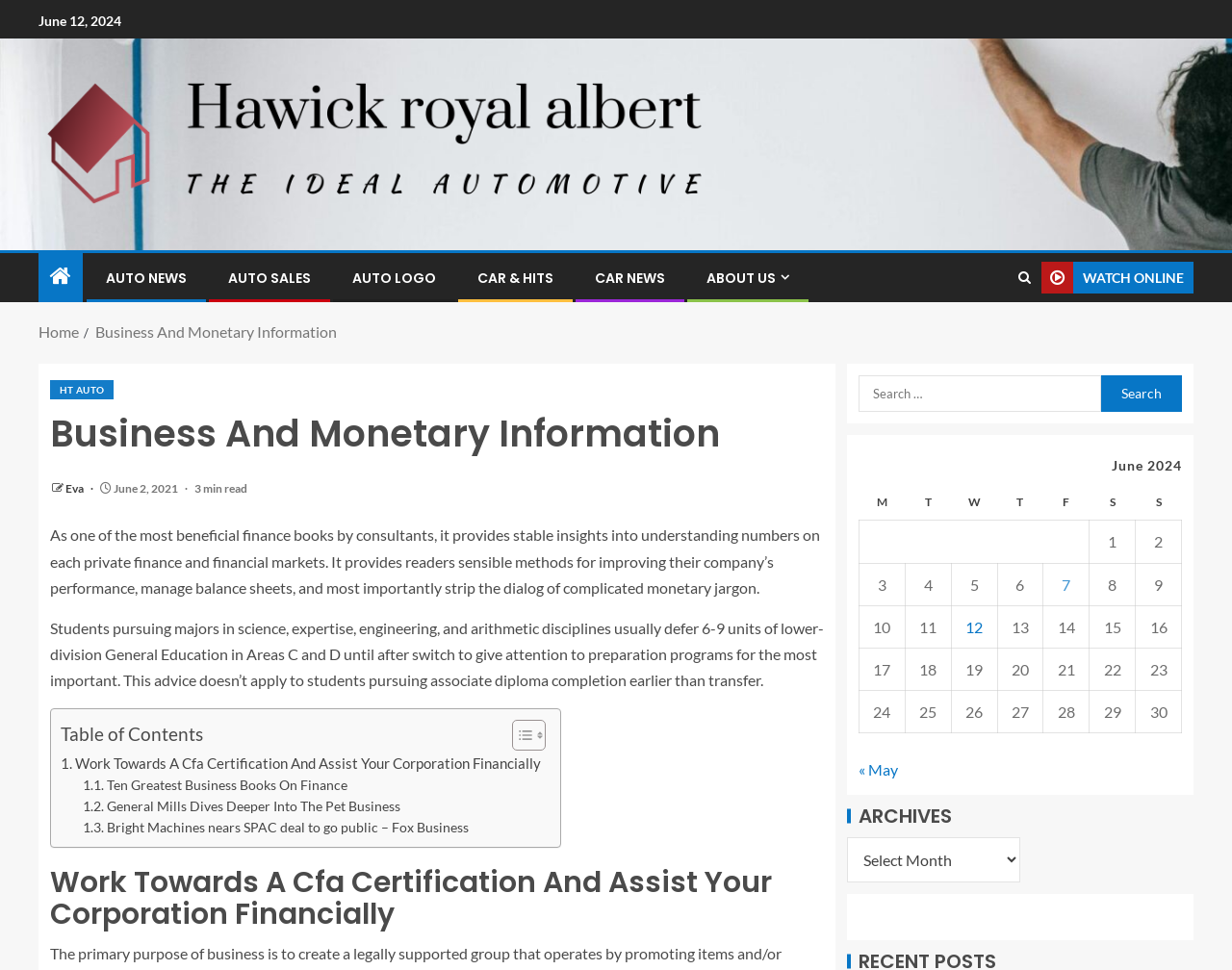What is the title of the article?
Answer the question with detailed information derived from the image.

The title of the article is 'Business And Monetary Information', which can be found in the heading element with the text 'Business And Monetary Information' and bounding box coordinates [0.041, 0.427, 0.669, 0.468].